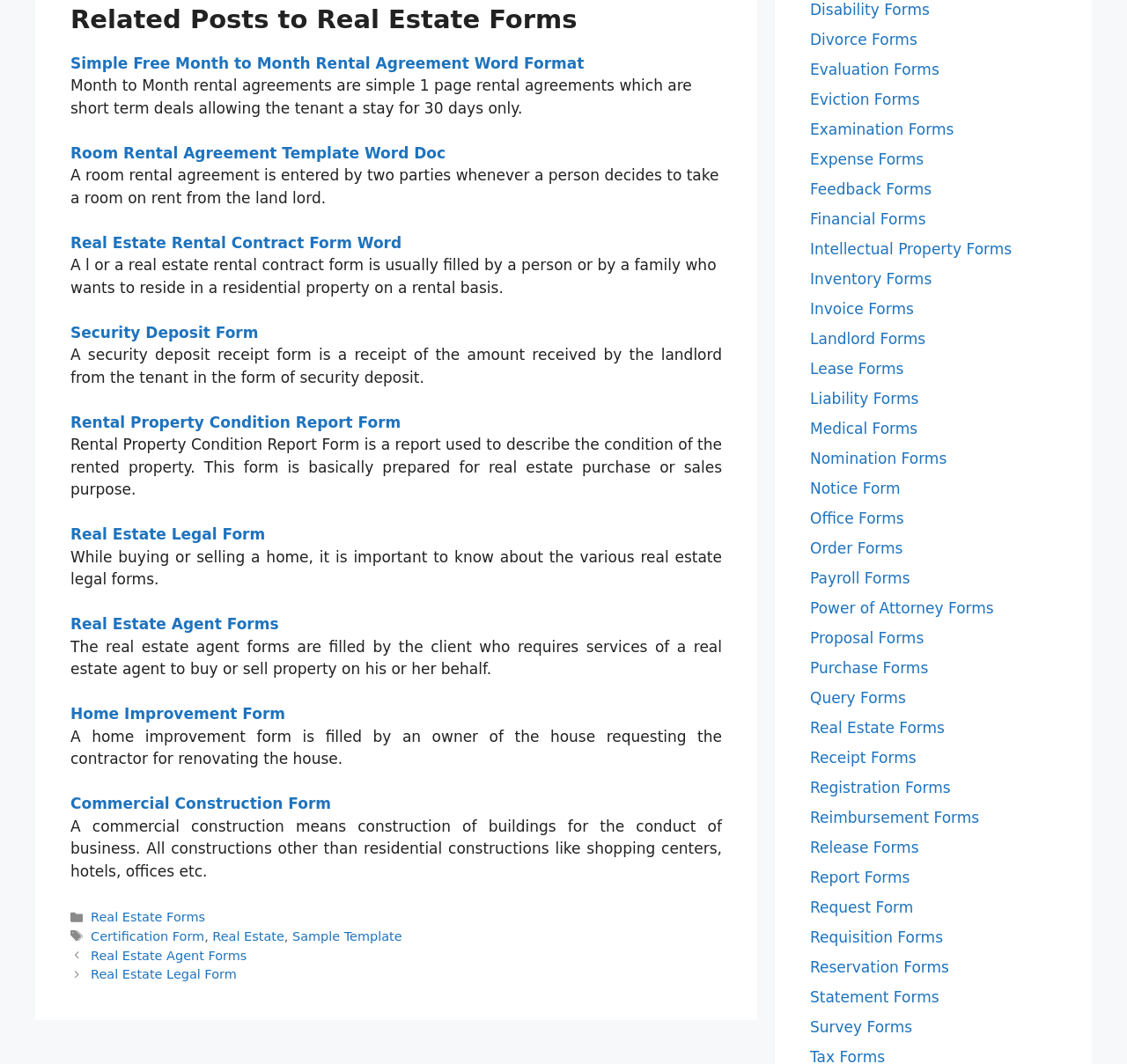Please determine the bounding box coordinates of the element's region to click in order to carry out the following instruction: "Read the 'Rental Property Condition Report Form' description". The coordinates should be four float numbers between 0 and 1, i.e., [left, top, right, bottom].

[0.062, 0.41, 0.641, 0.469]